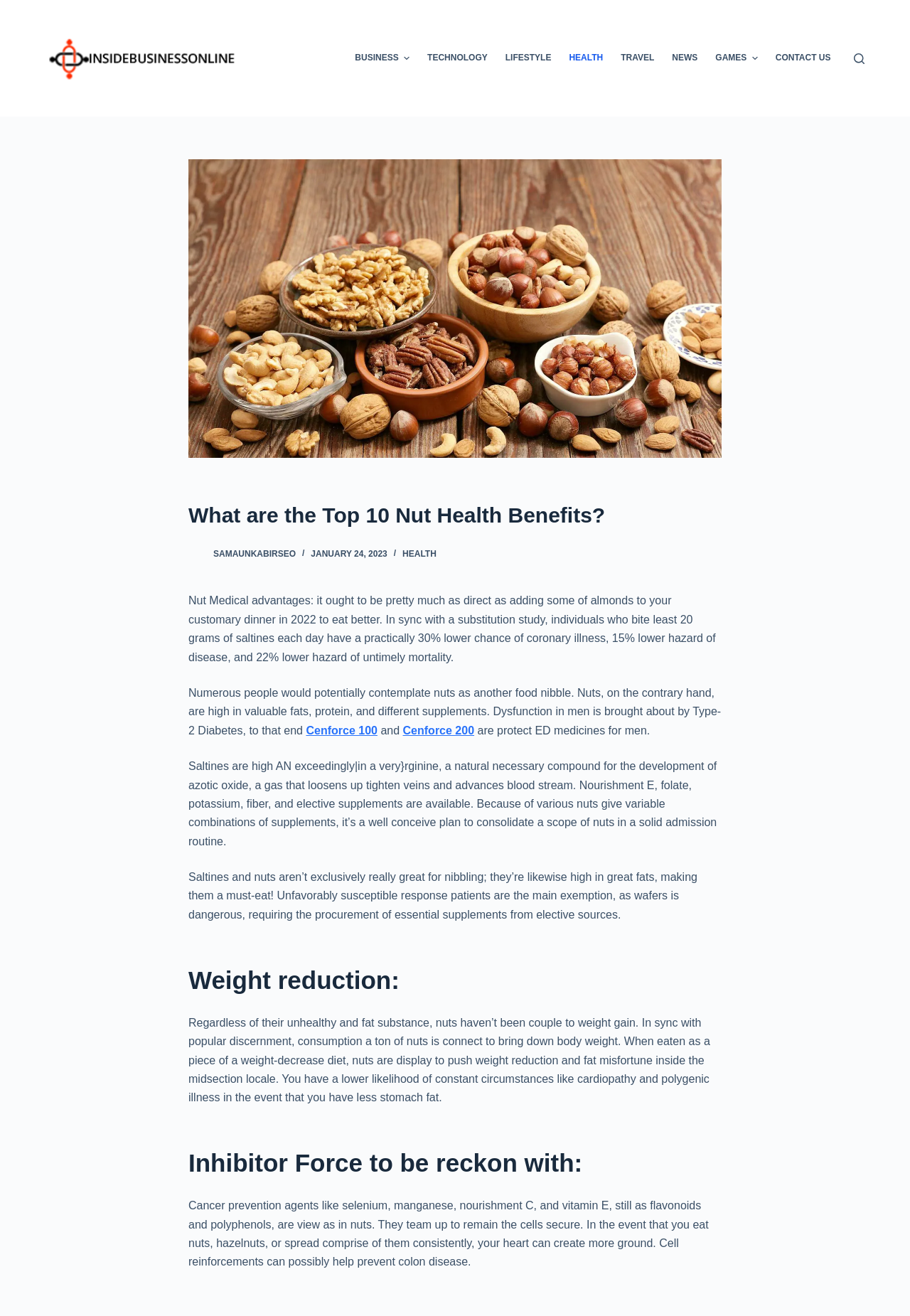Determine the bounding box coordinates of the clickable region to follow the instruction: "Explore the 'CONTACT US' page".

[0.842, 0.0, 0.923, 0.089]